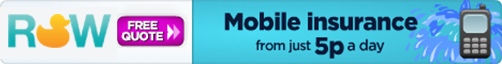What visual cue is used to reinforce the service's focus on mobile device protection?
Please respond to the question thoroughly and include all relevant details.

The inclusion of a mobile phone icon in the image provides a relatable visual cue, reinforcing the service's focus on mobile device protection, making it clear that the insurance is for mobile devices.